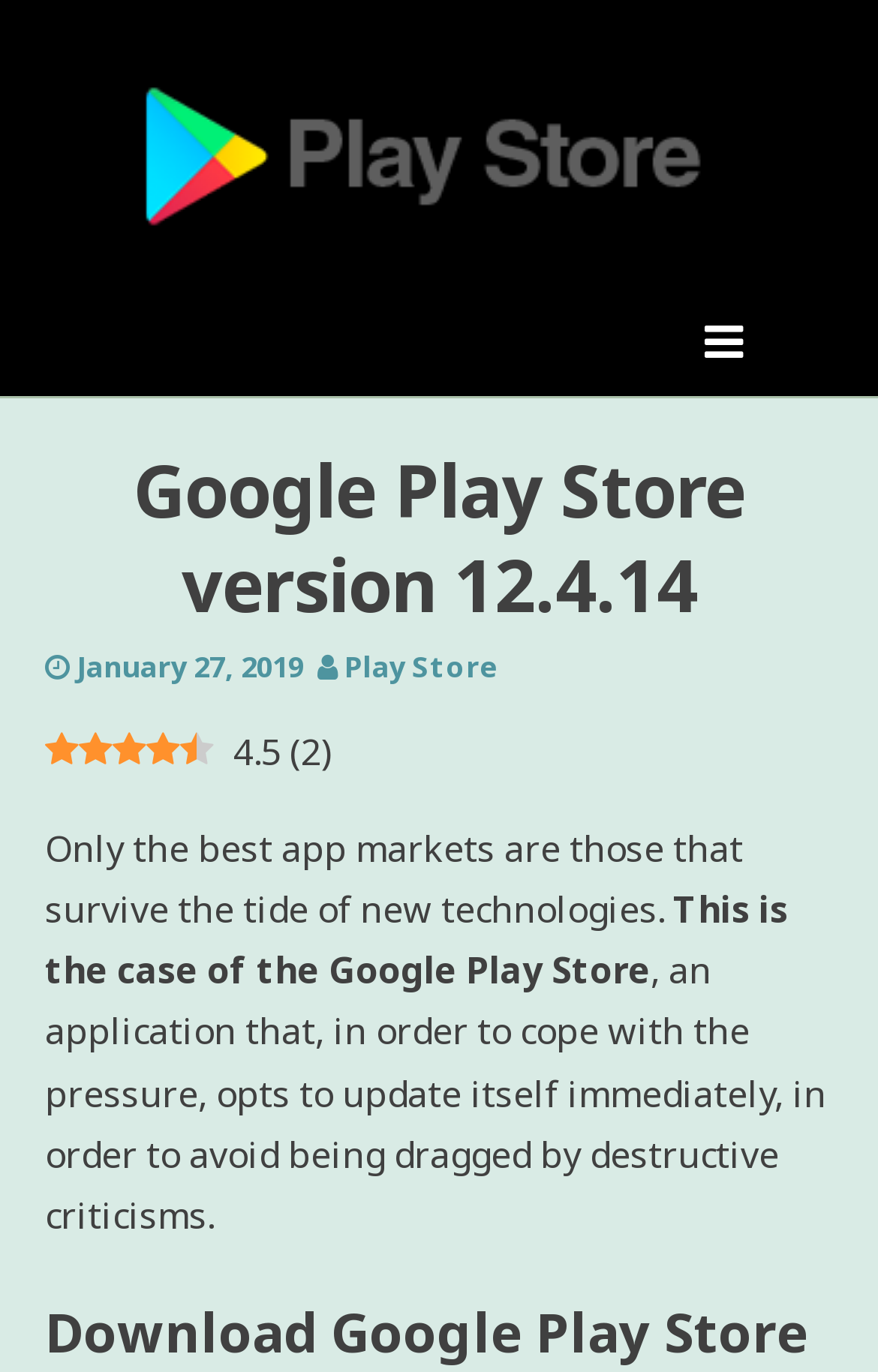What is the rating of the Google Play Store?
Using the image, answer in one word or phrase.

4.5